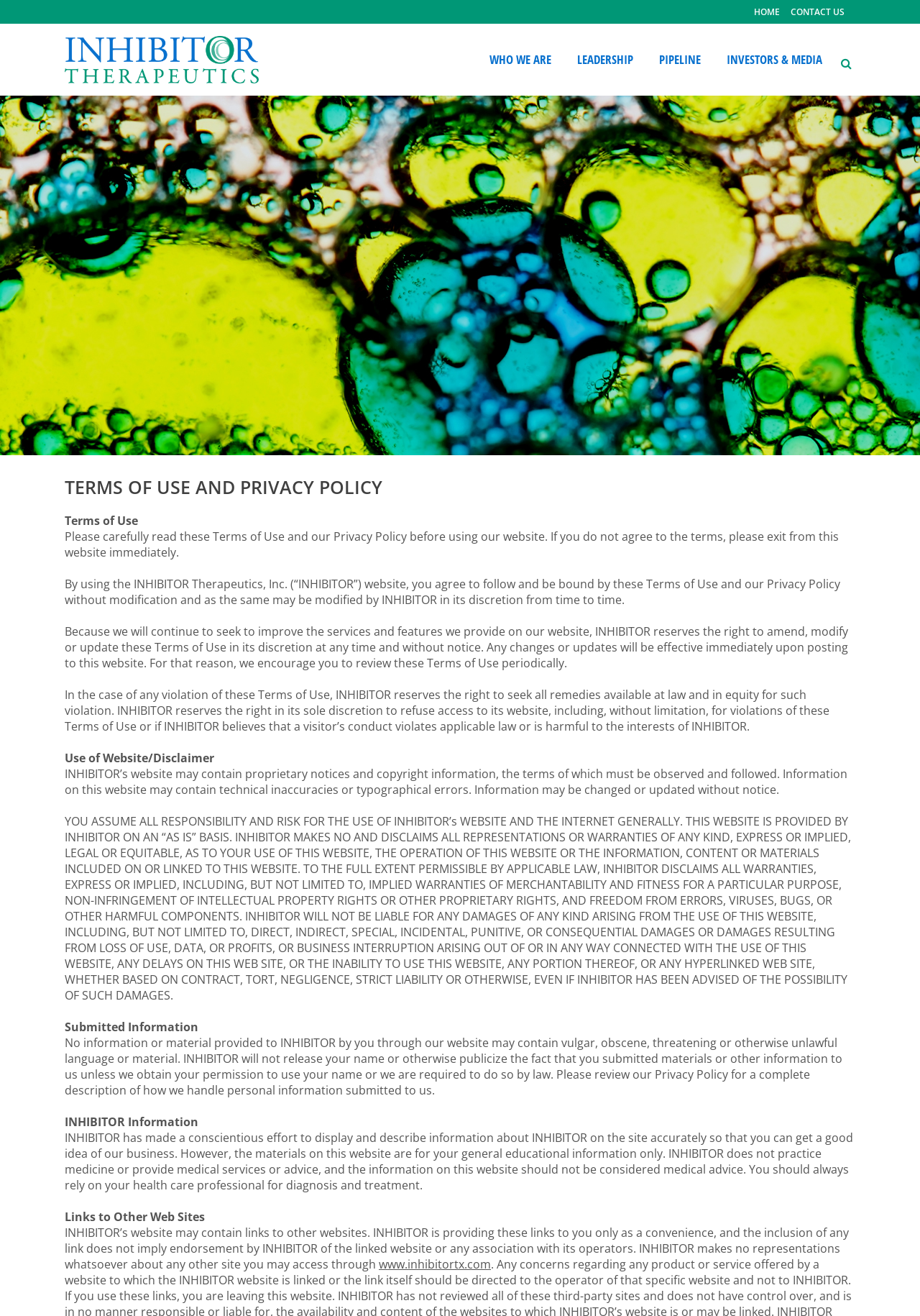Locate the bounding box coordinates of the area to click to fulfill this instruction: "Read TERMS OF USE AND PRIVACY POLICY". The bounding box should be presented as four float numbers between 0 and 1, in the order [left, top, right, bottom].

[0.07, 0.362, 0.93, 0.378]